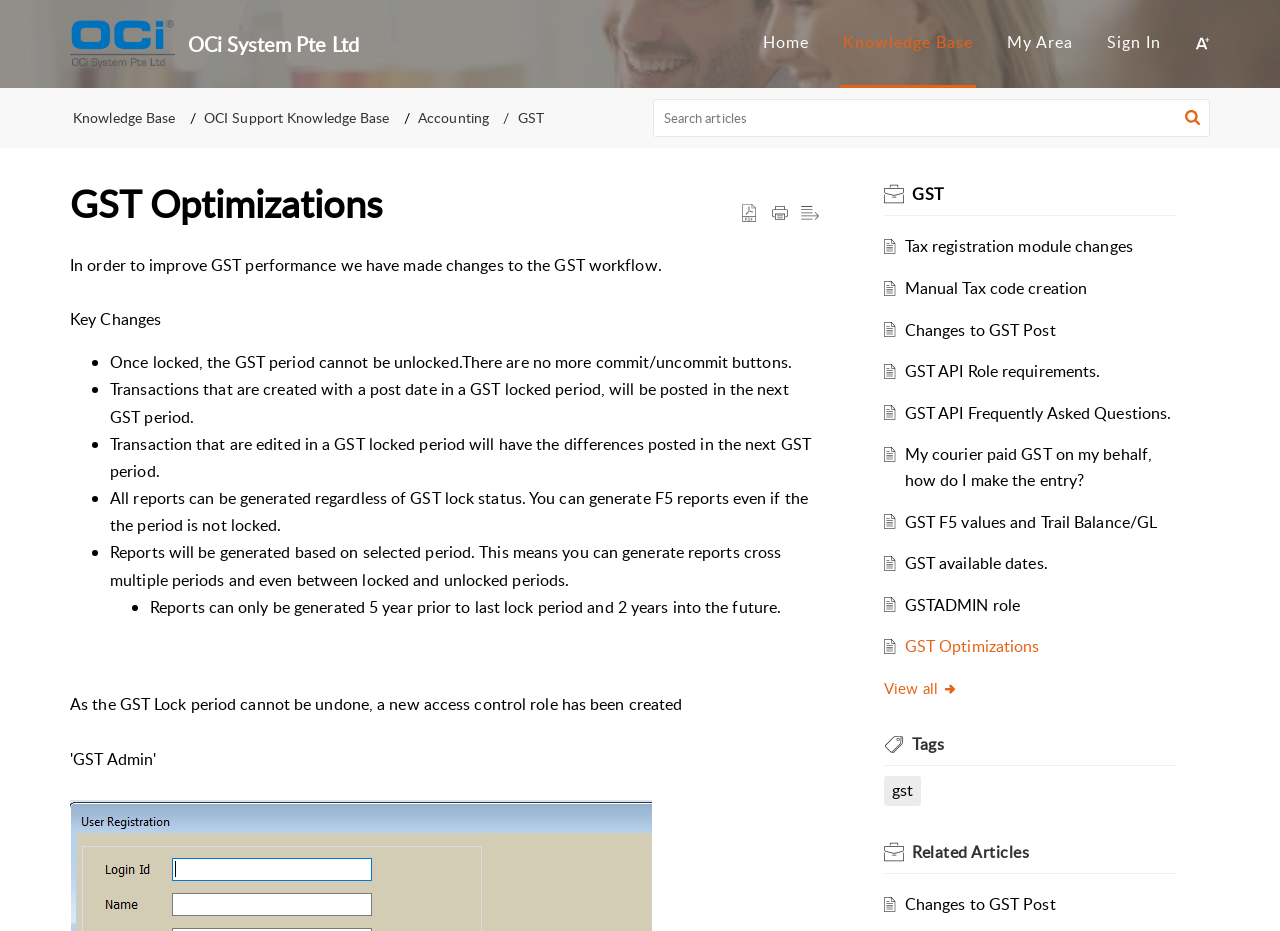Specify the bounding box coordinates of the element's region that should be clicked to achieve the following instruction: "Search articles". The bounding box coordinates consist of four float numbers between 0 and 1, in the format [left, top, right, bottom].

[0.51, 0.106, 0.945, 0.147]